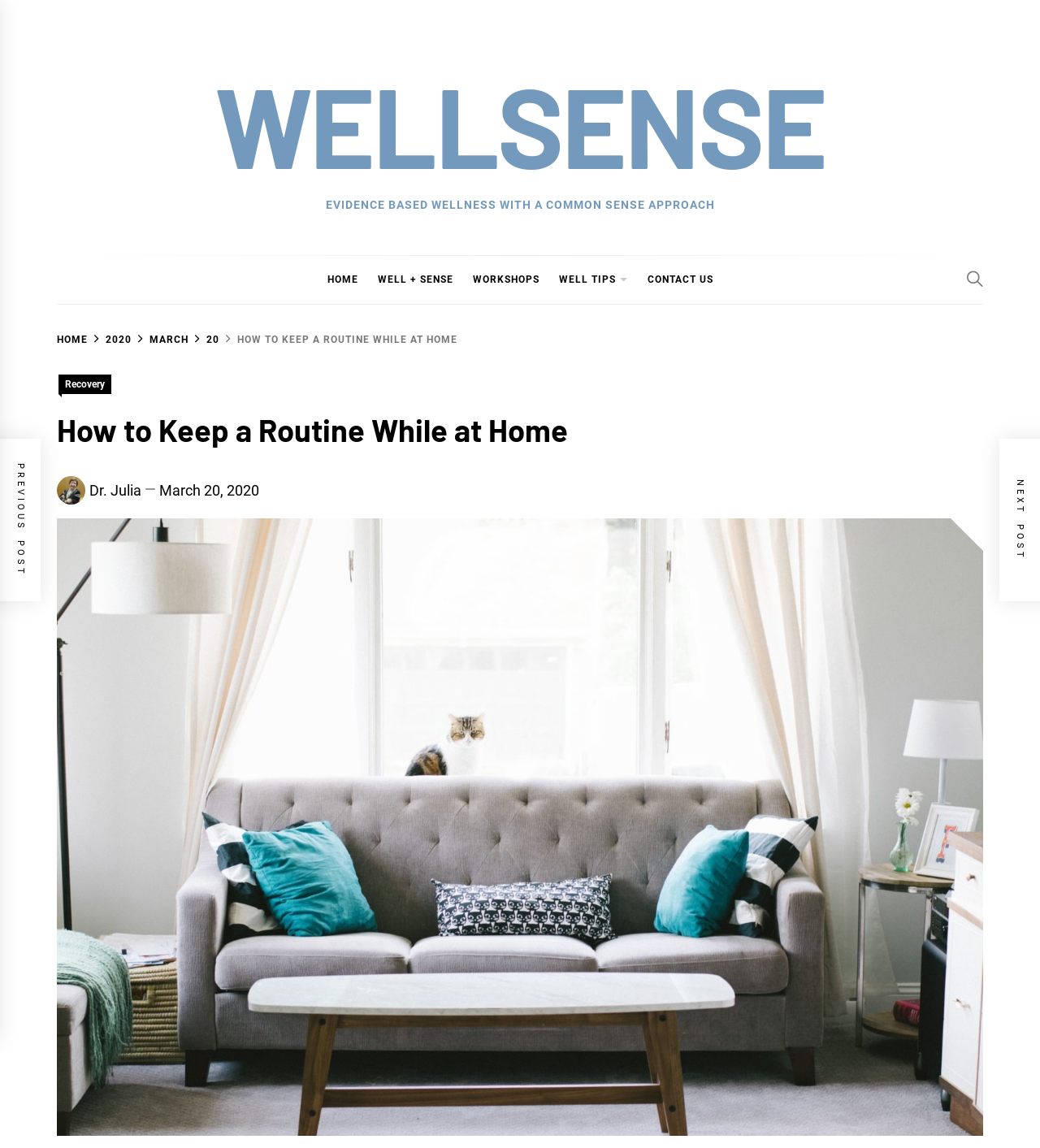When was the current page published?
Please describe in detail the information shown in the image to answer the question.

The current page was published on March 20, 2020, as indicated by the link 'March 20, 2020' below the heading.